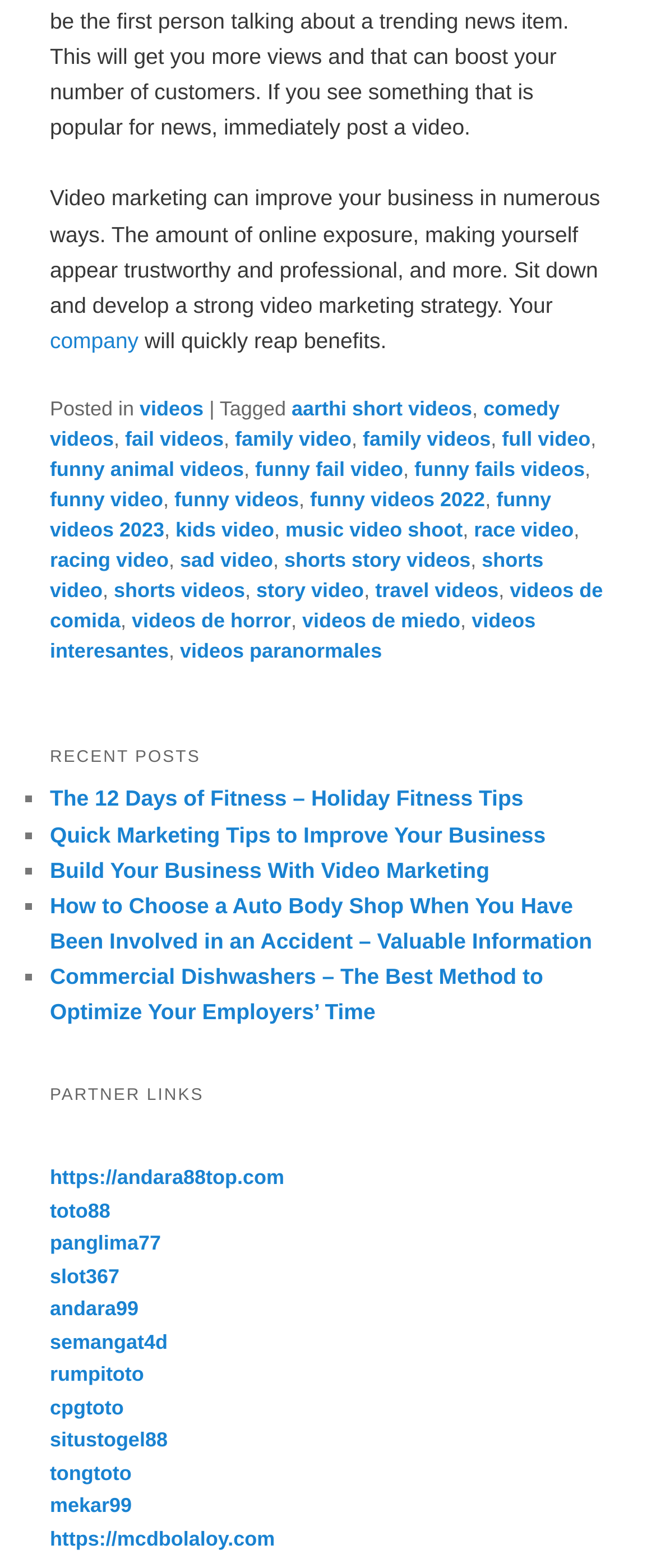Determine the bounding box coordinates of the section to be clicked to follow the instruction: "Read the 'RECENT POSTS' section". The coordinates should be given as four float numbers between 0 and 1, formatted as [left, top, right, bottom].

[0.076, 0.47, 0.924, 0.498]